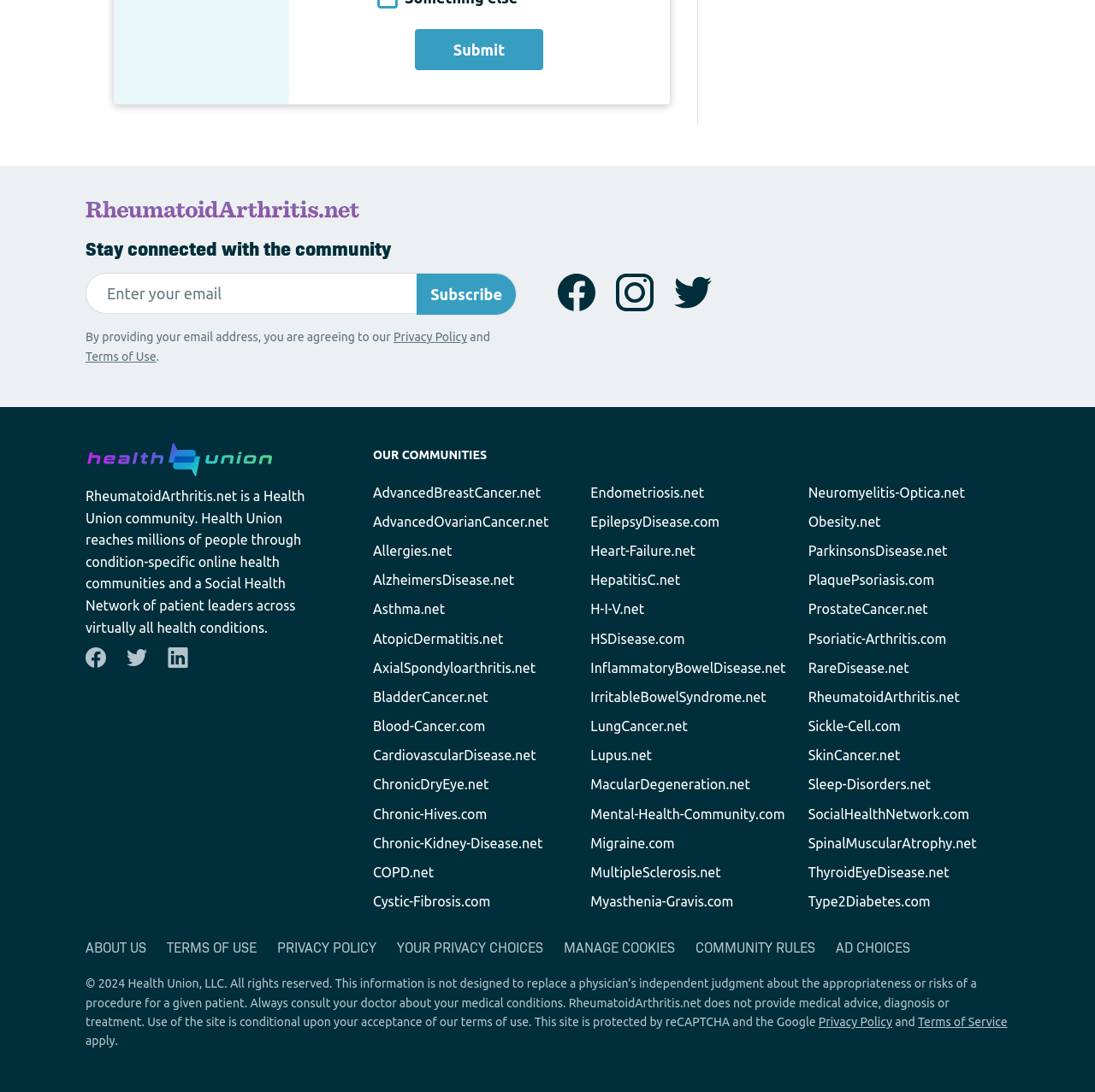Provide the bounding box coordinates for the area that should be clicked to complete the instruction: "Subscribe to the newsletter".

[0.078, 0.25, 0.381, 0.288]